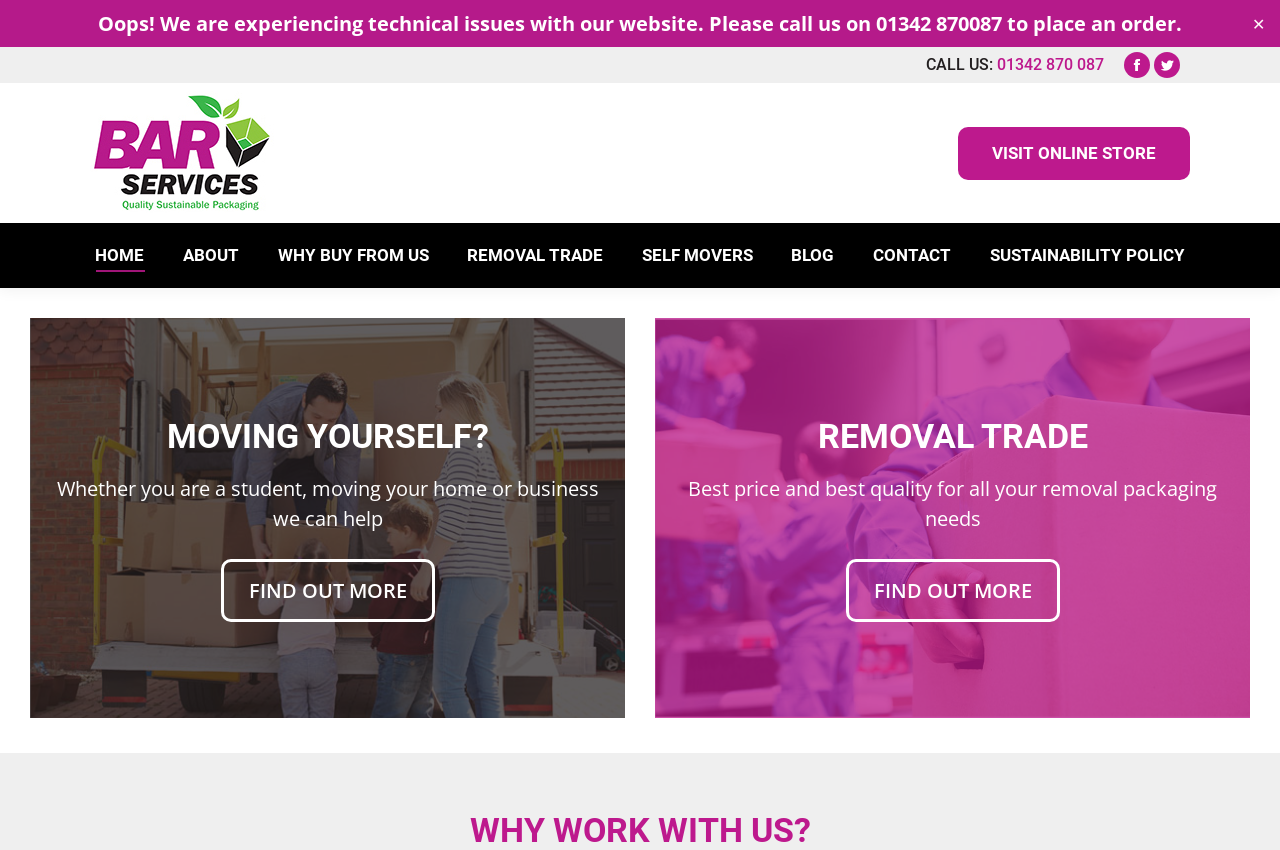Using the element description: "Why buy from us", determine the bounding box coordinates. The coordinates should be in the format [left, top, right, bottom], with values between 0 and 1.

[0.213, 0.284, 0.339, 0.318]